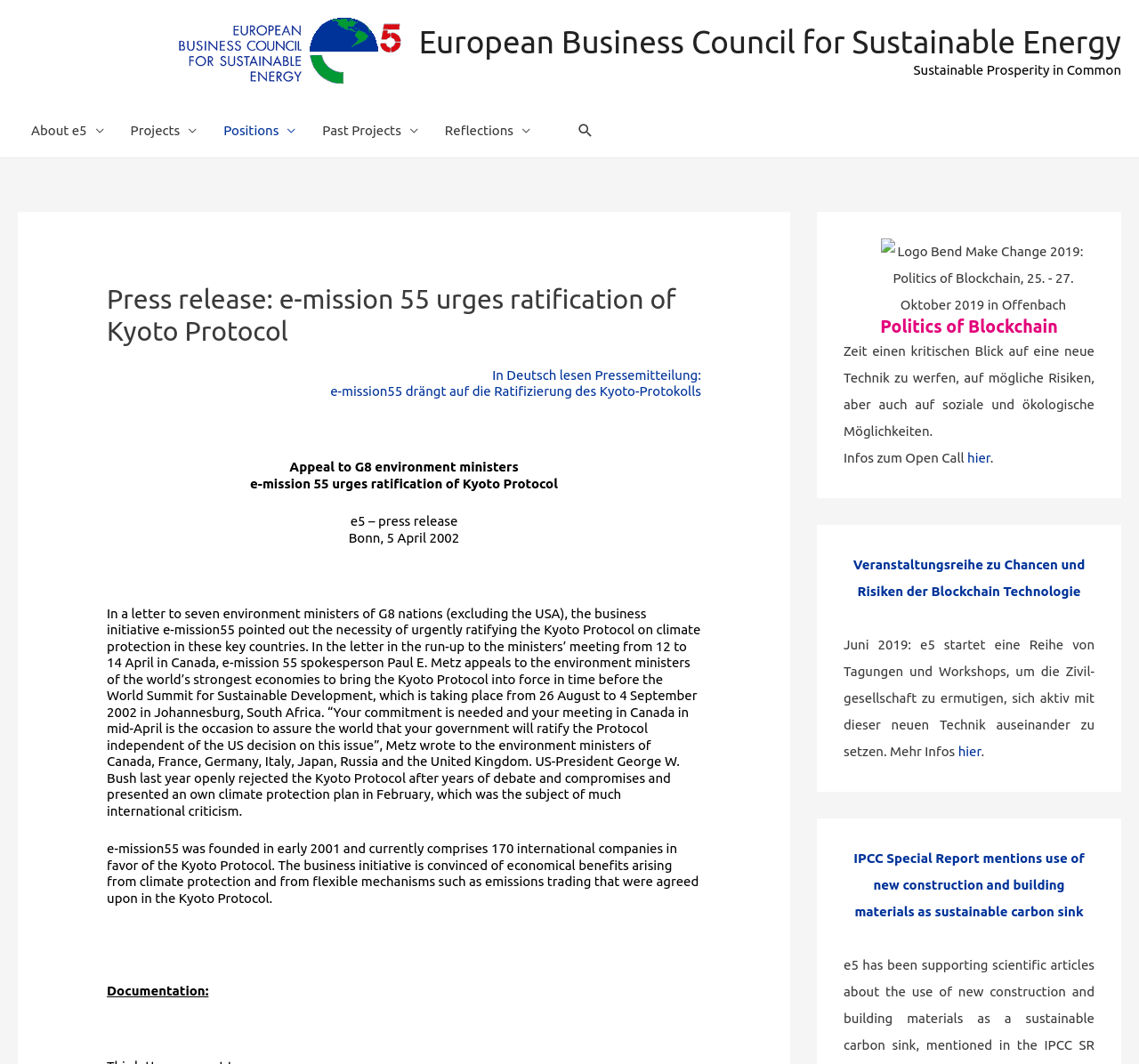Determine which piece of text is the heading of the webpage and provide it.

Press release: e-mission 55 urges ratification of Kyoto Protocol